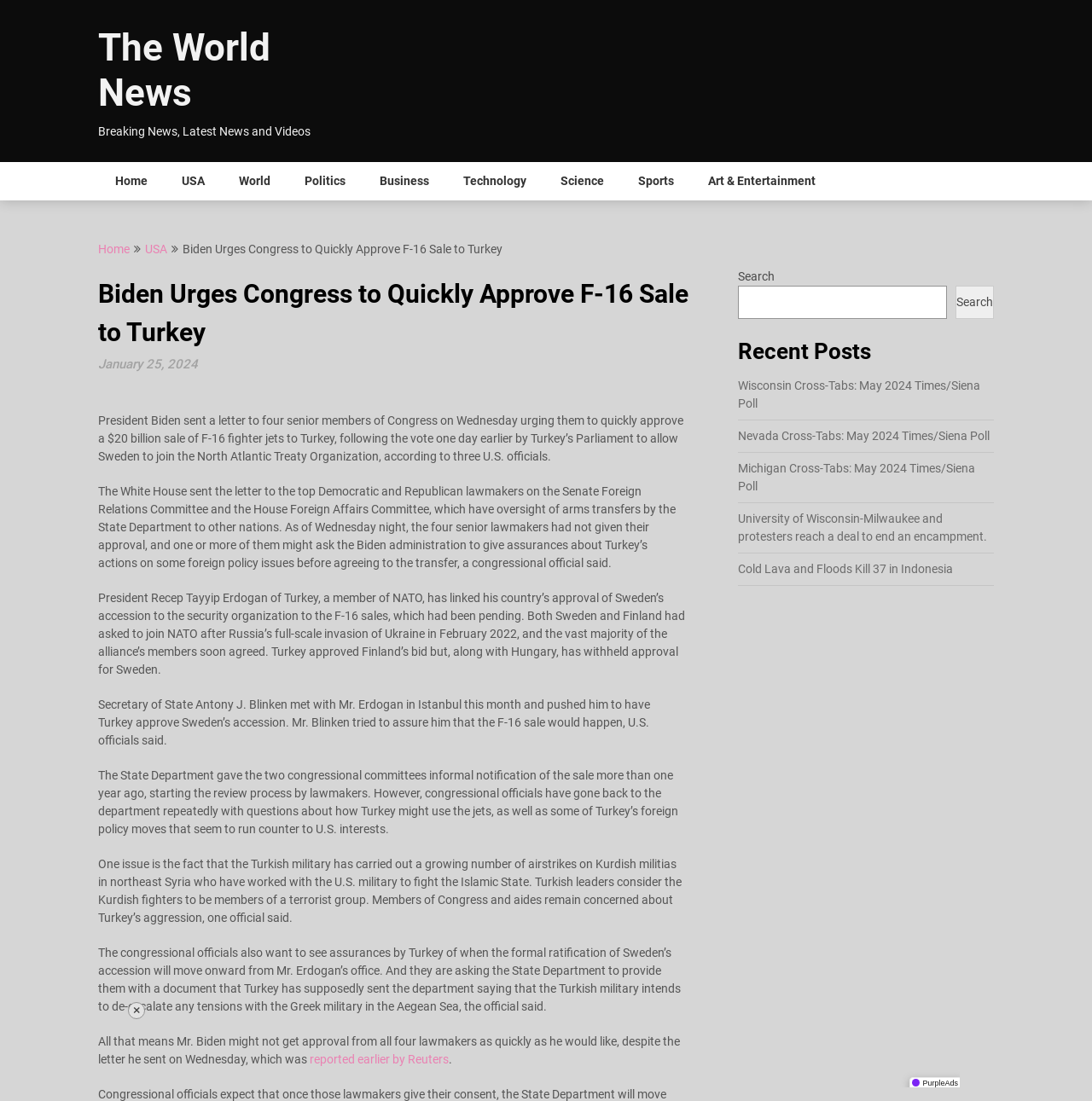Determine the bounding box for the UI element described here: "World".

[0.203, 0.341, 0.263, 0.375]